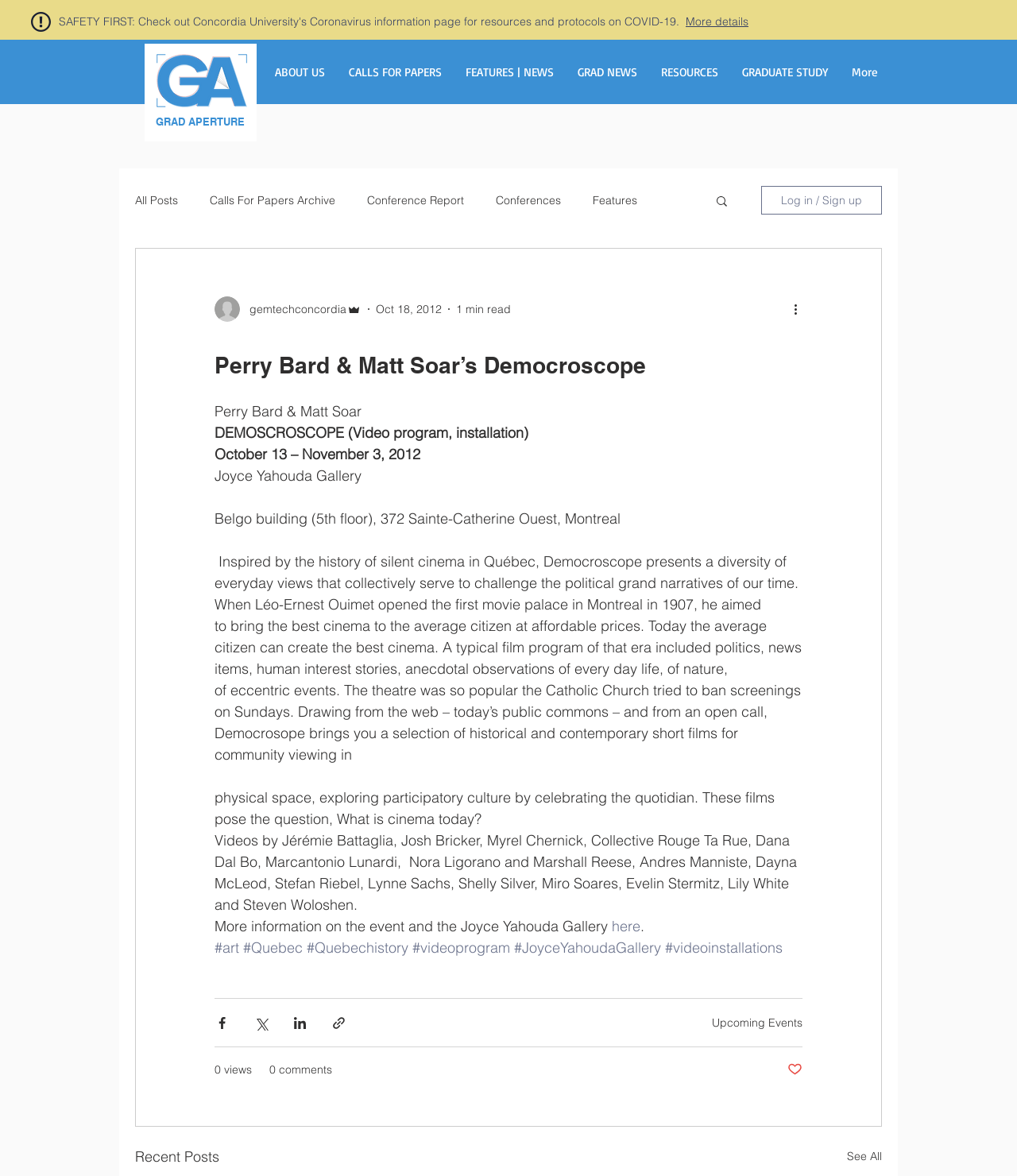Based on the element description aria-label="More actions", identify the bounding box of the UI element in the given webpage screenshot. The coordinates should be in the format (top-left x, top-left y, bottom-right x, bottom-right y) and must be between 0 and 1.

[0.778, 0.255, 0.797, 0.271]